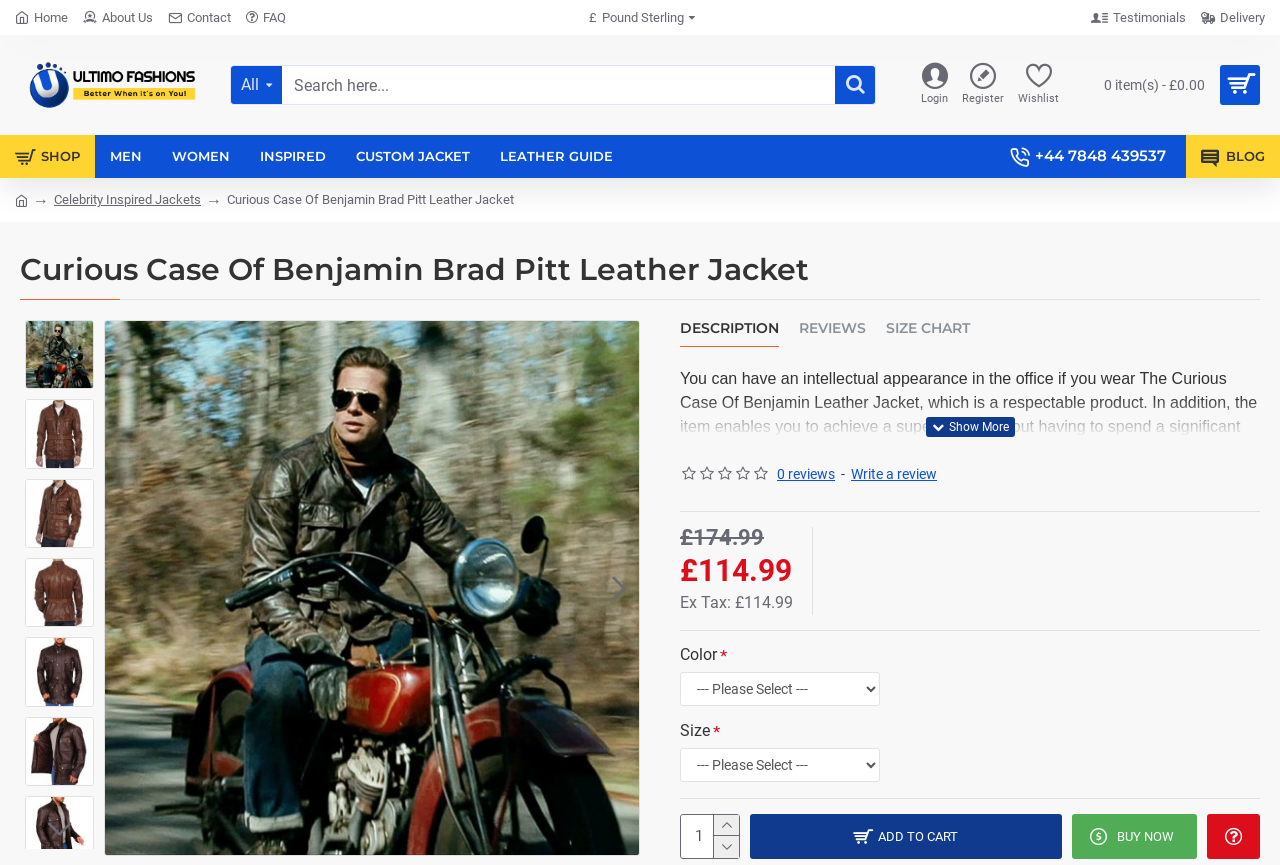What is the color of the leather jacket?
Using the screenshot, give a one-word or short phrase answer.

Brown